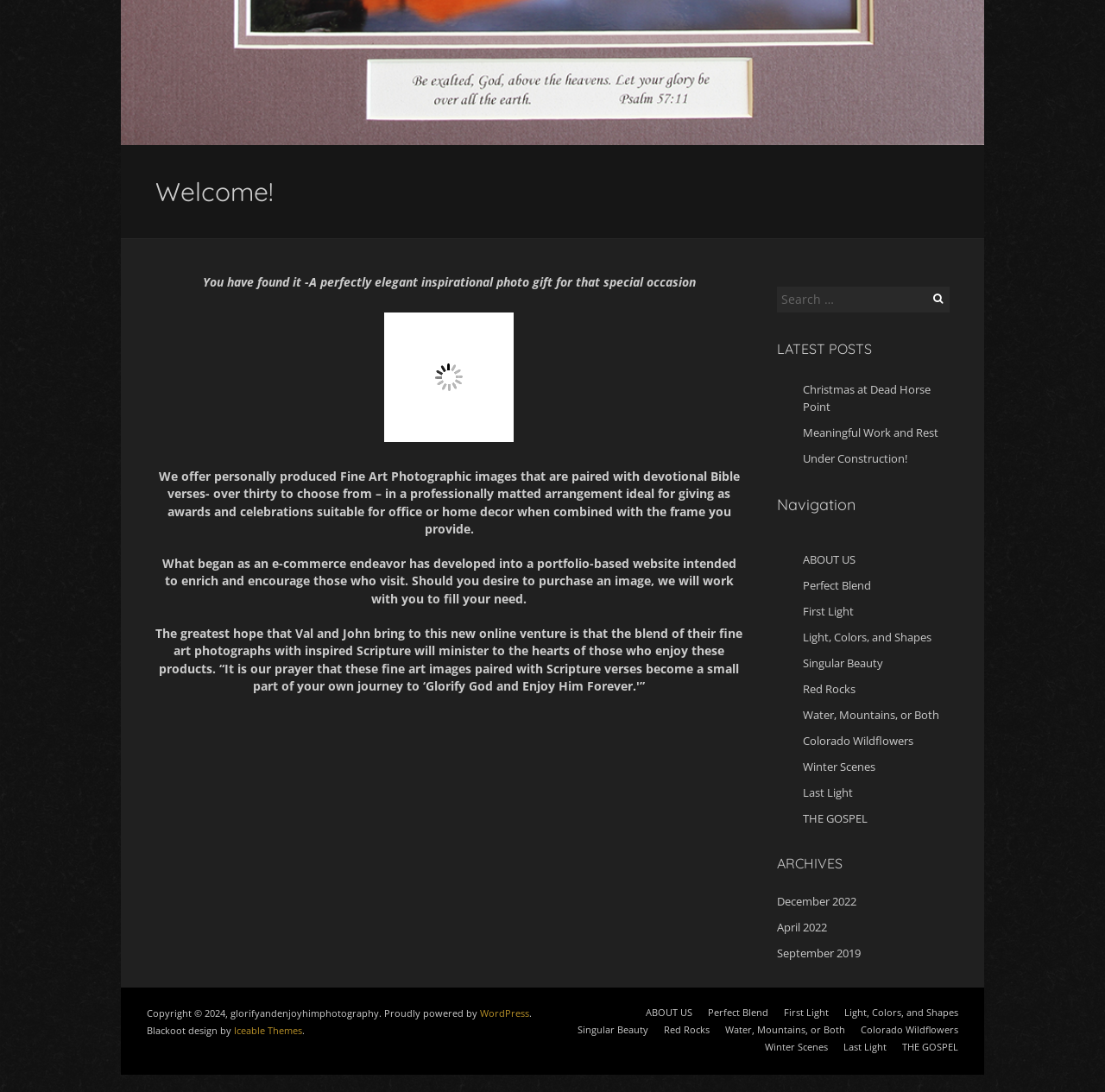Determine the coordinates of the bounding box that should be clicked to complete the instruction: "View the 'ARCHIVES' section". The coordinates should be represented by four float numbers between 0 and 1: [left, top, right, bottom].

[0.703, 0.781, 0.762, 0.801]